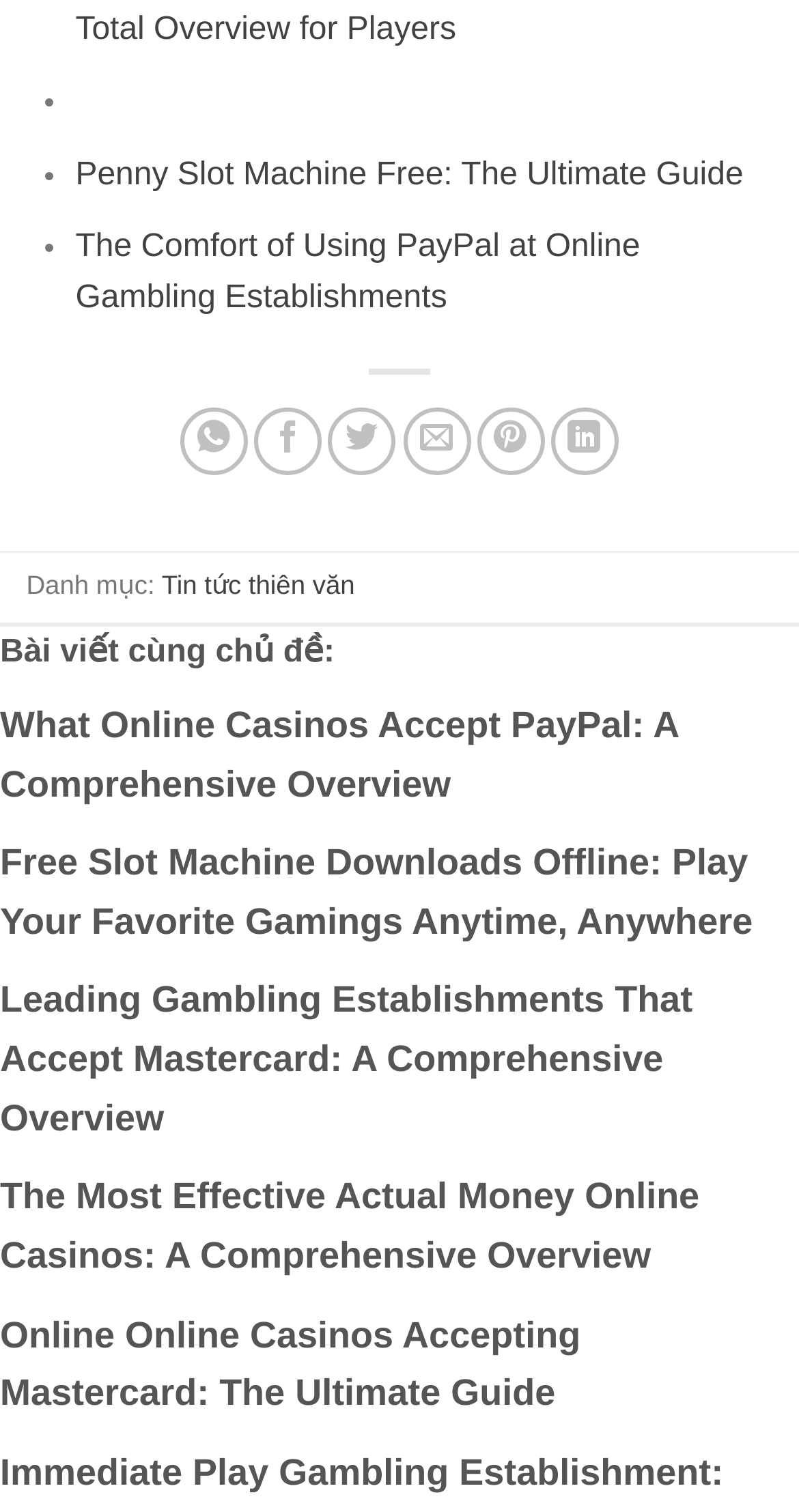How many articles are listed under 'Bài viết cùng chủ đề:'?
Give a thorough and detailed response to the question.

Under the heading 'Bài viết cùng chủ đề:', which translates to 'Articles on the same topic:', there are five links to different articles, including 'What Online Casinos Accept PayPal: A Comprehensive Overview', 'Free Slot Machine Downloads Offline: Play Your Favorite Gamings Anytime, Anywhere', and three others.